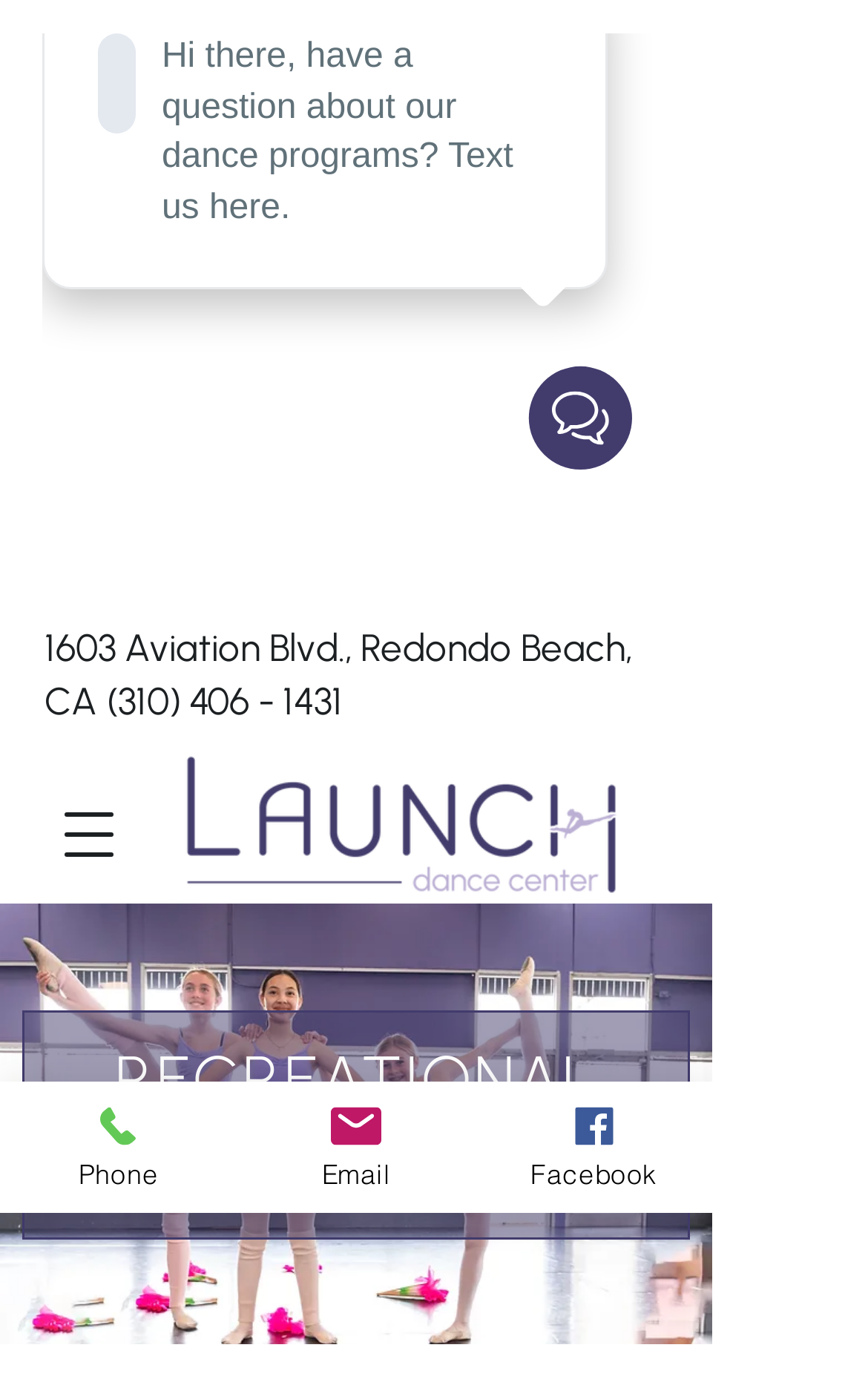What is the address of Launch Dance Center?
Kindly offer a detailed explanation using the data available in the image.

I found the address by looking at the static text element on the webpage, which is located at coordinates [0.051, 0.452, 0.728, 0.522] and contains the text '1603 Aviation Blvd., Redondo Beach, CA'.